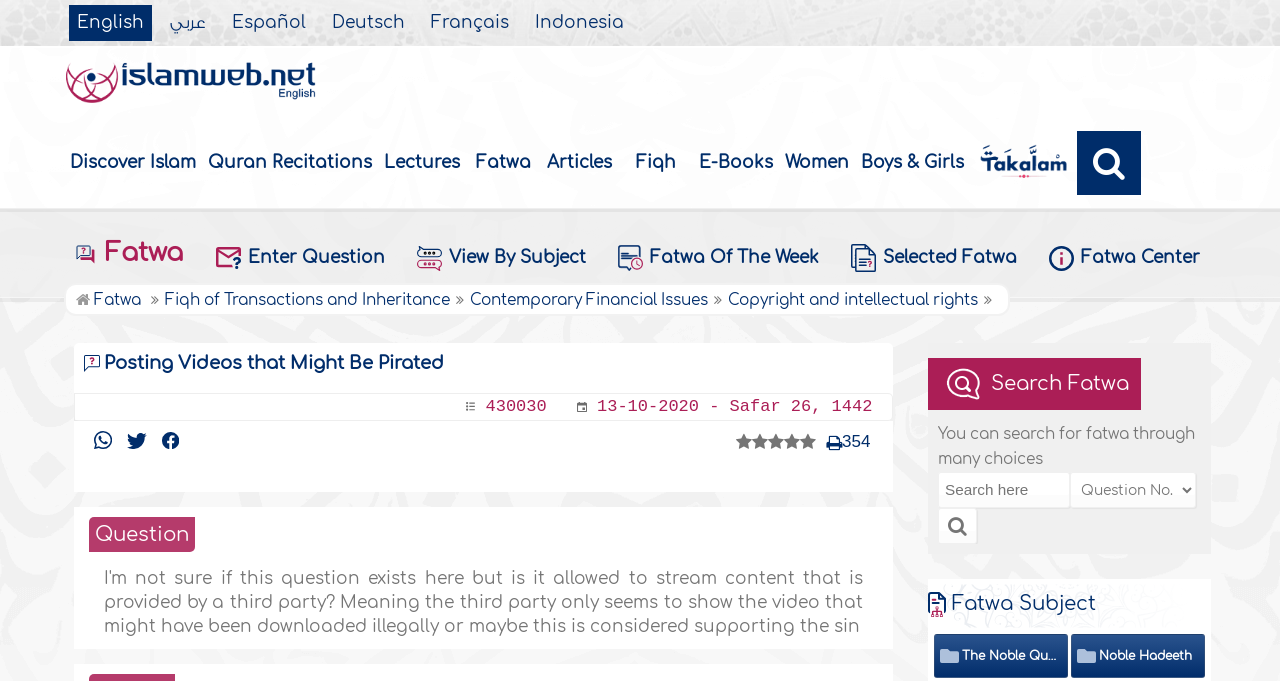Given the description: "The Noble Quran", determine the bounding box coordinates of the UI element. The coordinates should be formatted as four float numbers between 0 and 1, [left, top, right, bottom].

[0.735, 0.933, 0.83, 0.994]